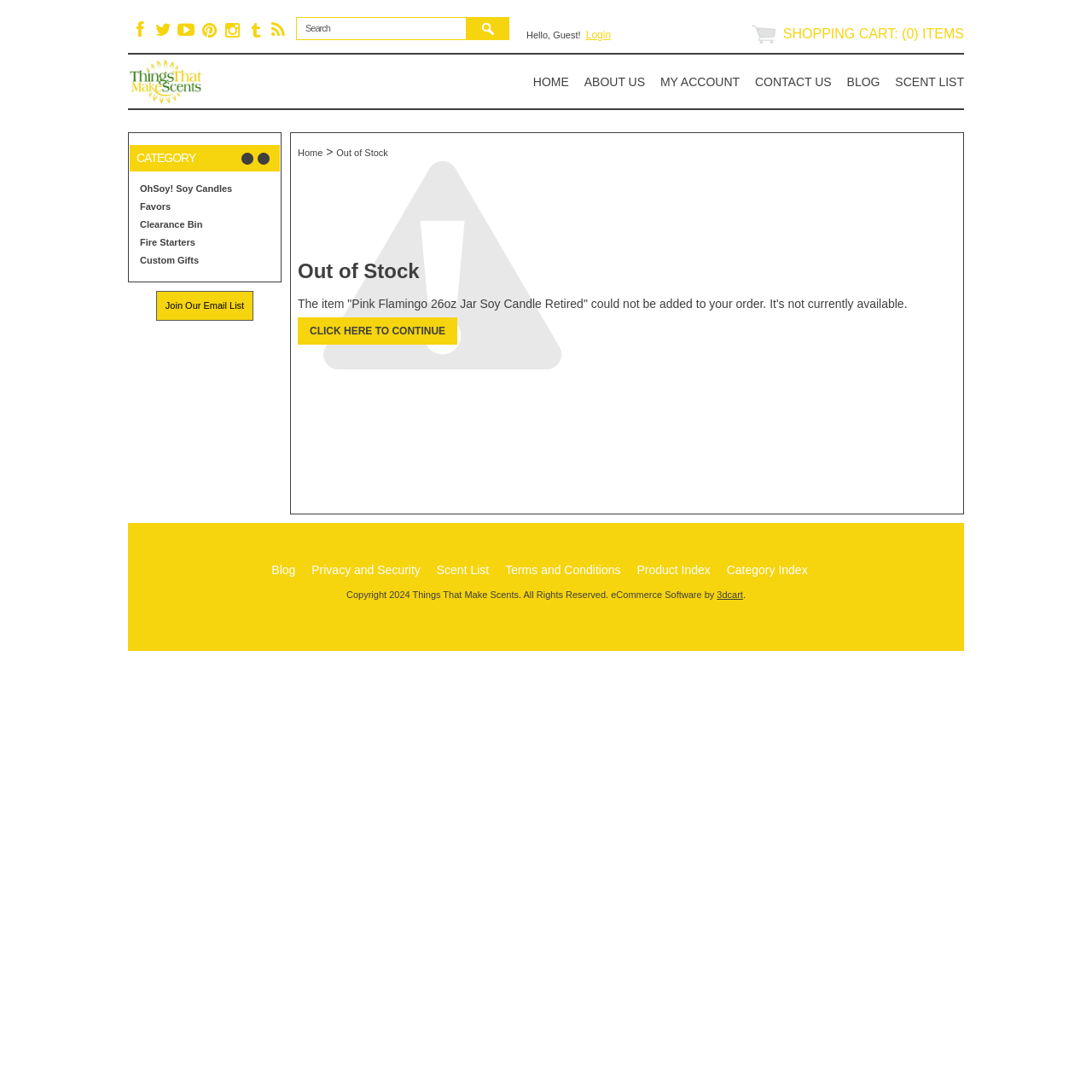Provide a brief response to the question below using a single word or phrase: 
What is the name of the website?

Things That Make Scents